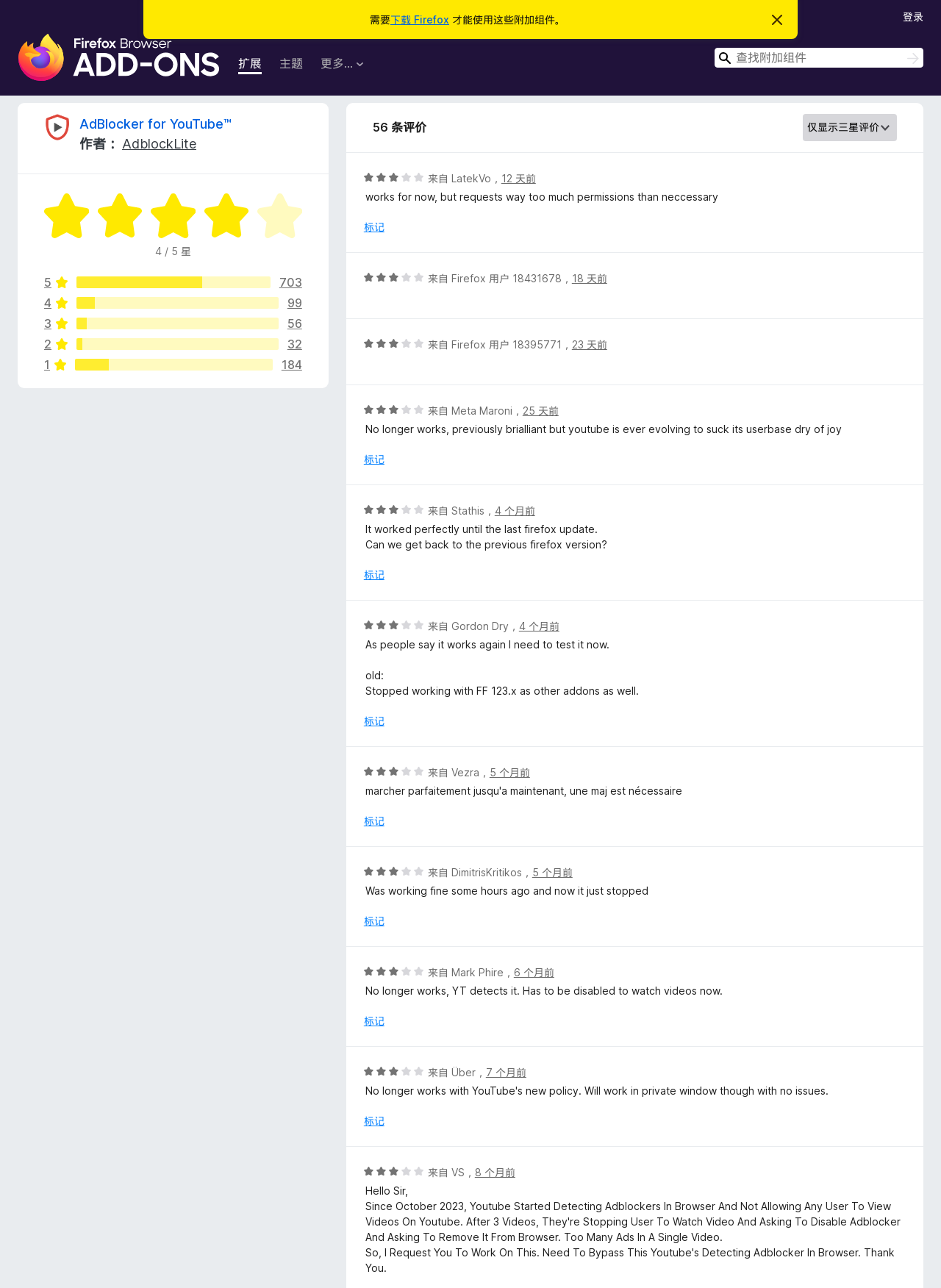Determine the bounding box coordinates of the clickable region to follow the instruction: "mark a review".

[0.387, 0.17, 0.408, 0.182]